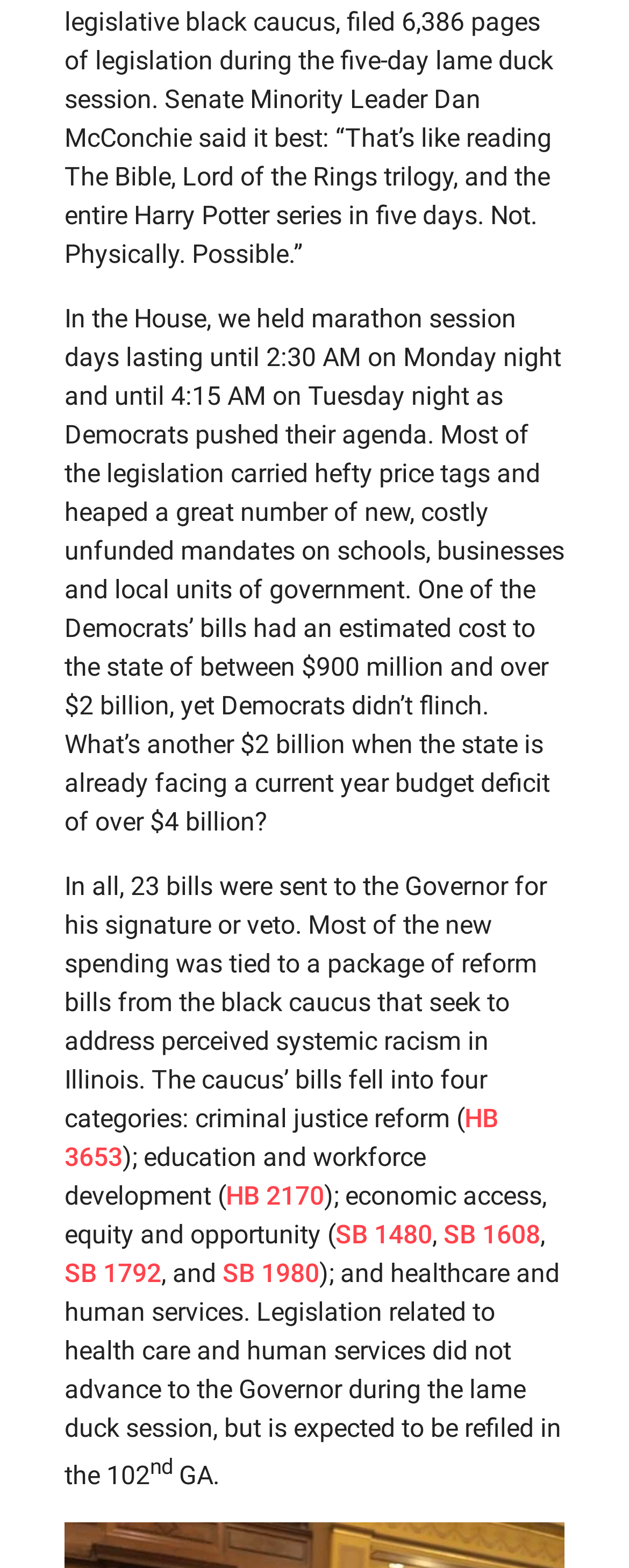What are the four categories of reform bills from the black caucus?
We need a detailed and exhaustive answer to the question. Please elaborate.

The text explains that the caucus' bills fell into four categories: 'criminal justice reform', 'education and workforce development', 'economic access, equity and opportunity', and 'healthcare and human services'.